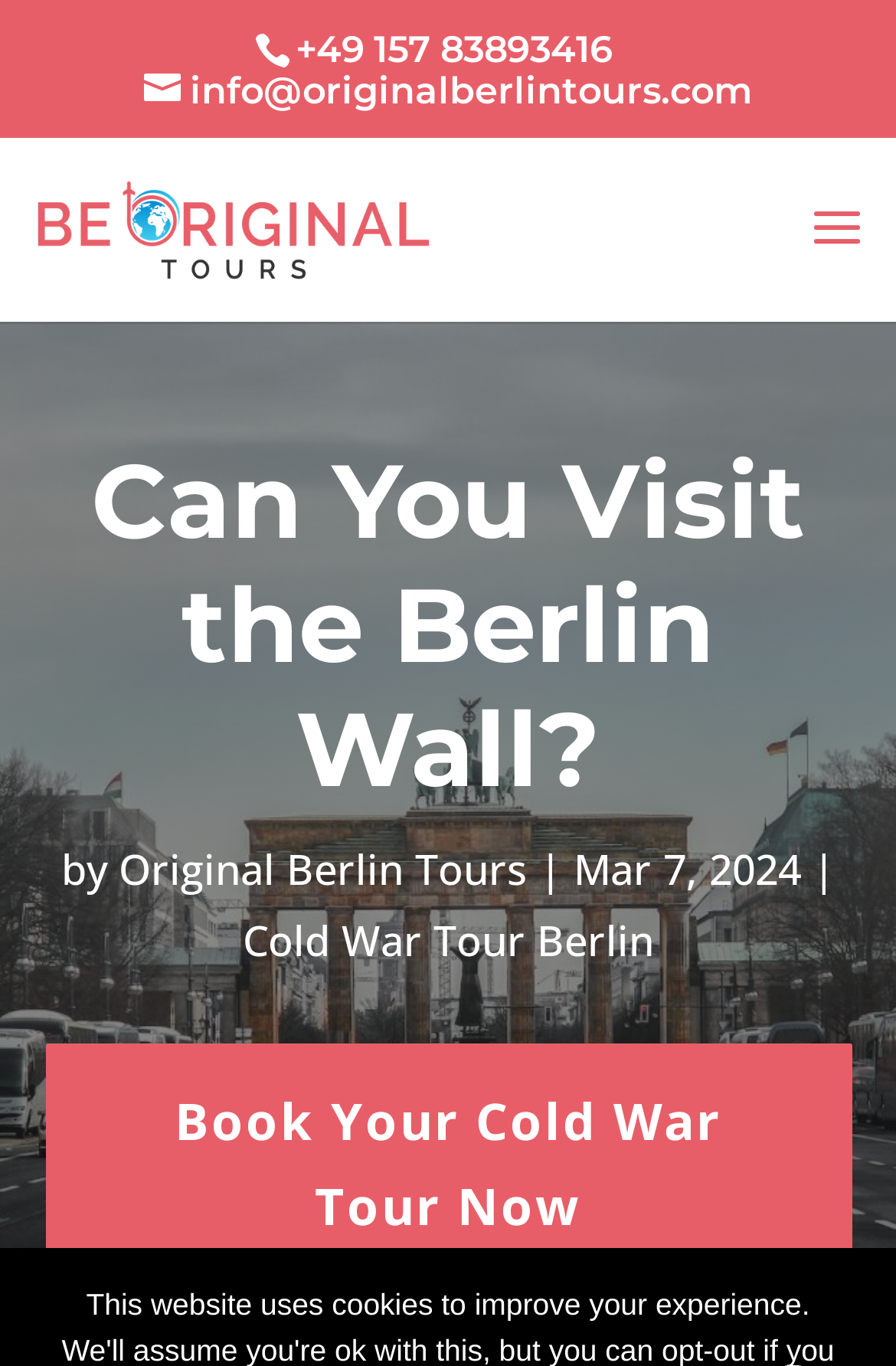What is the call-to-action button text?
Please provide a single word or phrase in response based on the screenshot.

Book Your Cold War Tour Now